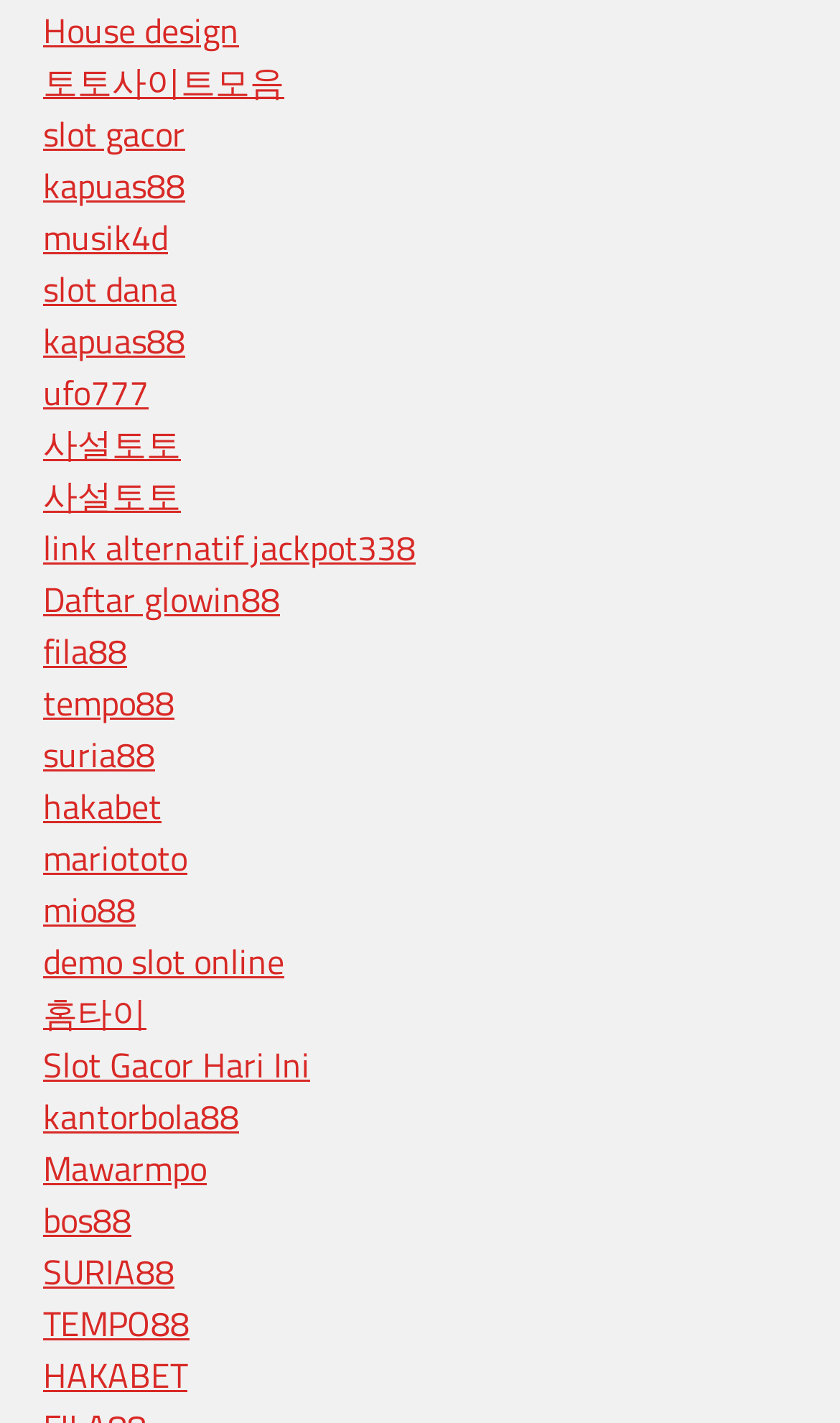What is the link that is located at the middle of the webpage?
Using the image provided, answer with just one word or phrase.

link alternatif jackpot338